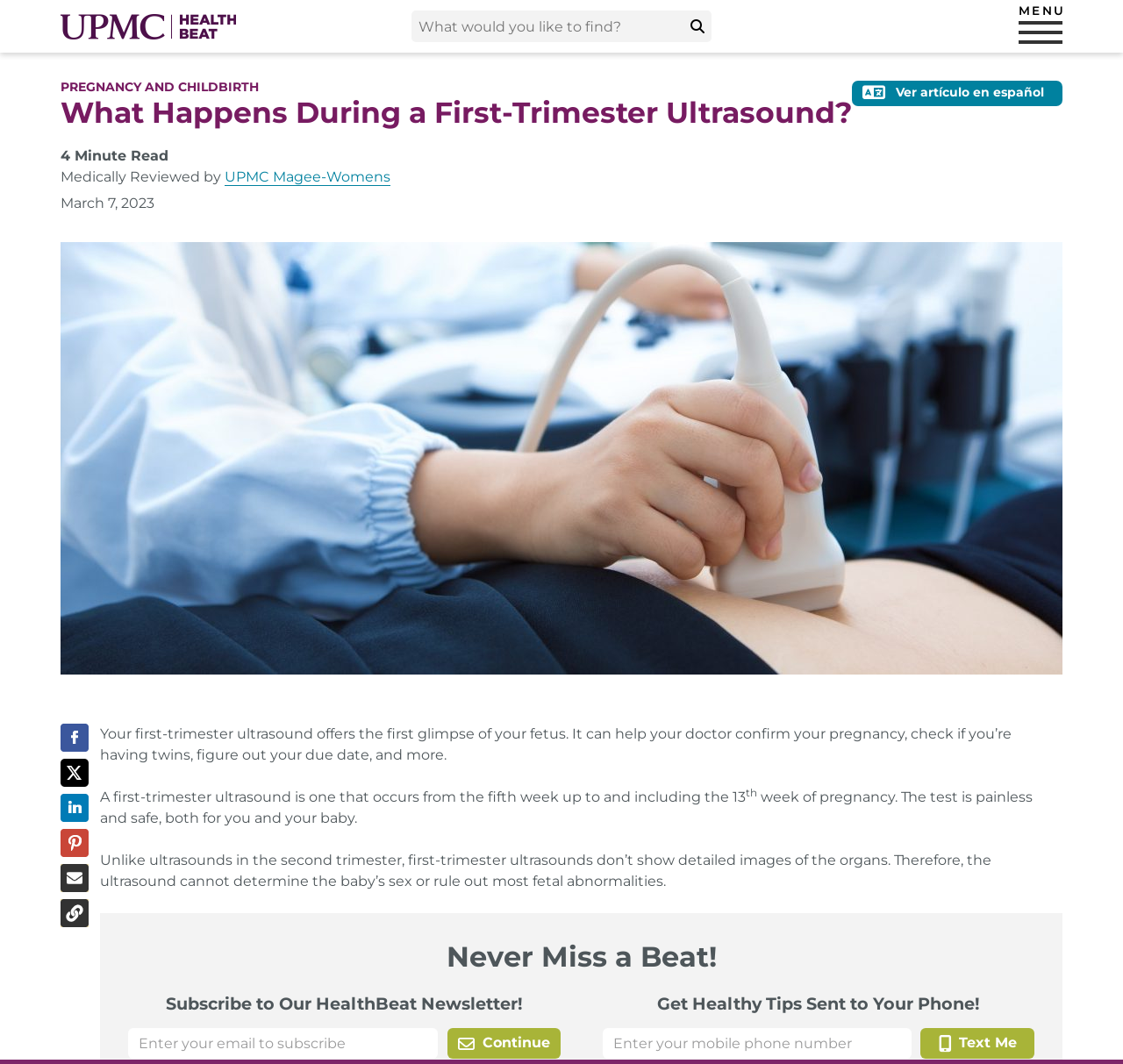What is the purpose of a first-trimester ultrasound?
Answer the question with a detailed and thorough explanation.

According to the webpage, a first-trimester ultrasound is used to confirm pregnancy, check if the mother is having twins, figure out the due date, and more. It provides the first glimpse of the fetus and is a painless and safe test for both the mother and the baby.